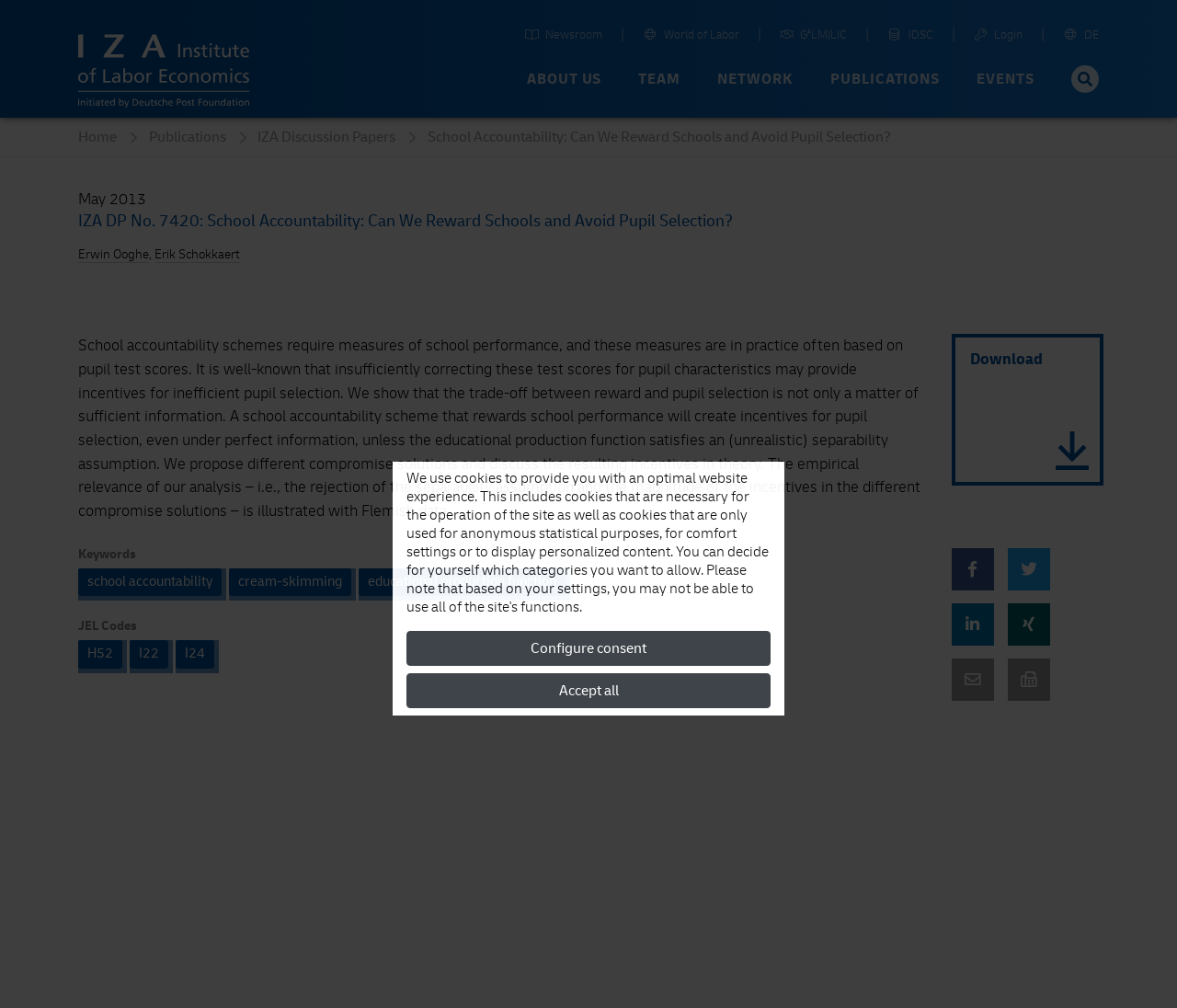Specify the bounding box coordinates of the area to click in order to follow the given instruction: "View IZA Discussion Papers."

[0.219, 0.127, 0.363, 0.145]